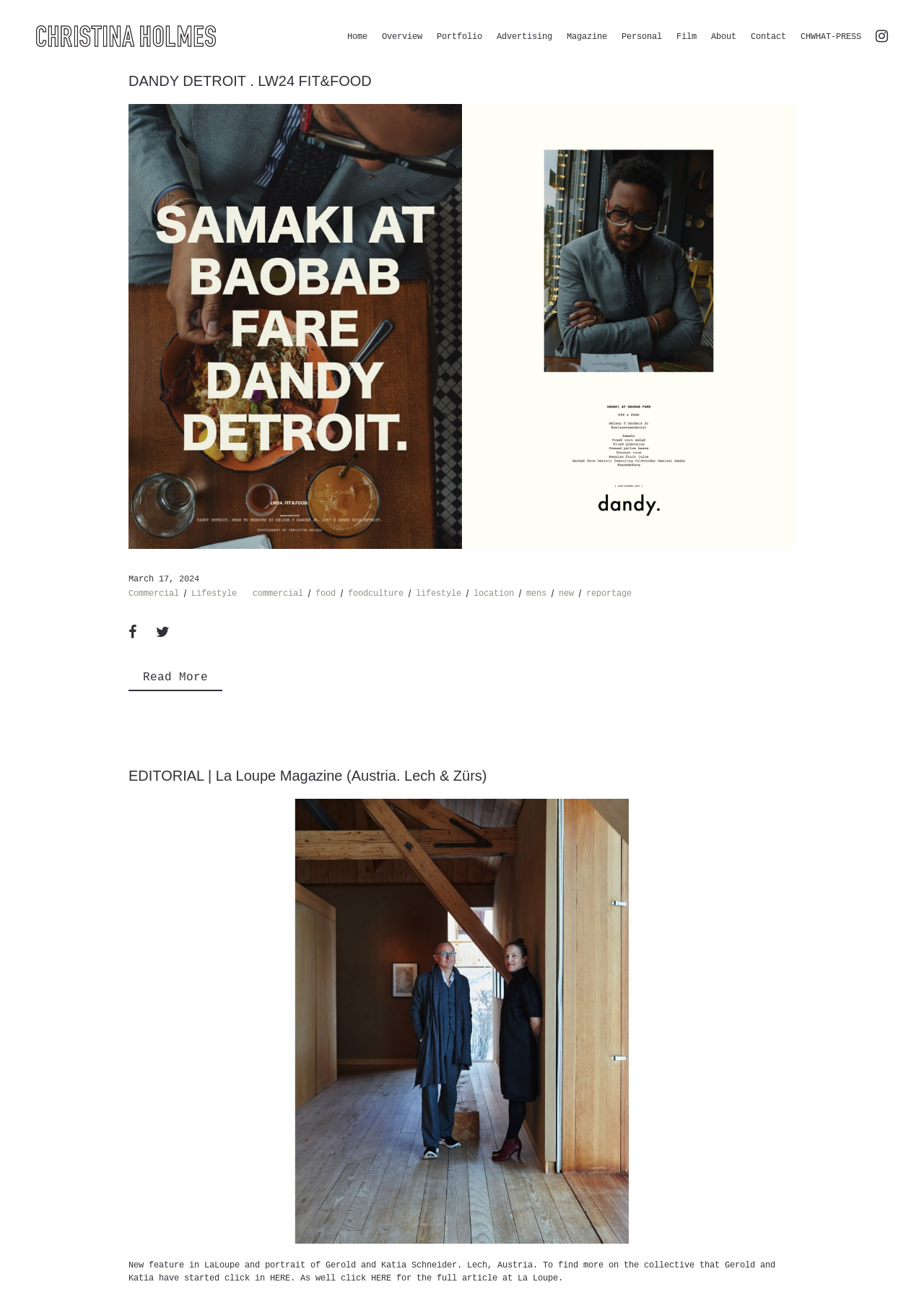Based on the element description, predict the bounding box coordinates (top-left x, top-left y, bottom-right x, bottom-right y) for the UI element in the screenshot: DANDY DETROIT . LW24 FIT&FOOD

[0.139, 0.056, 0.402, 0.068]